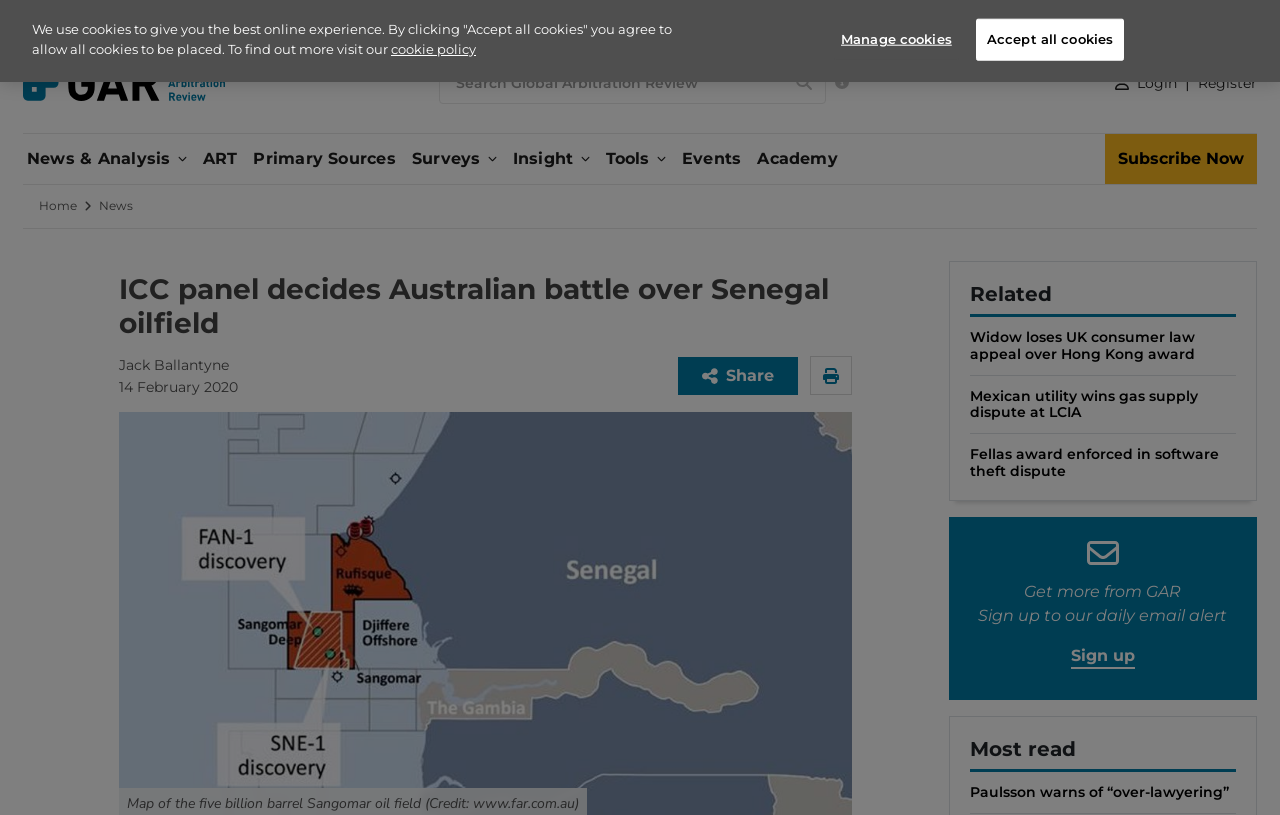Please determine the bounding box coordinates for the element that should be clicked to follow these instructions: "Subscribe Now".

[0.863, 0.164, 0.982, 0.226]